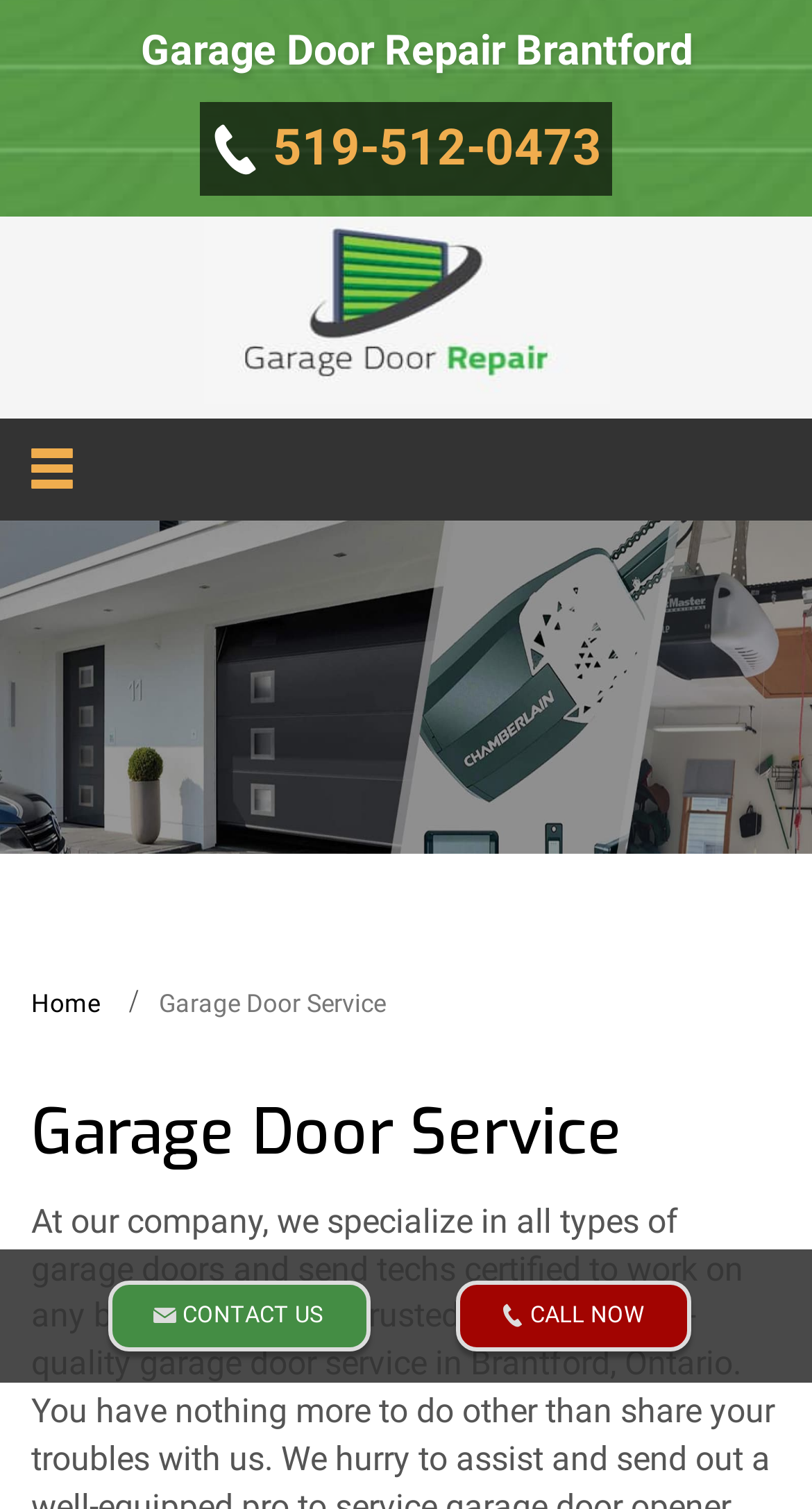Predict the bounding box coordinates for the UI element described as: "Home". The coordinates should be four float numbers between 0 and 1, presented as [left, top, right, bottom].

[0.038, 0.655, 0.123, 0.674]